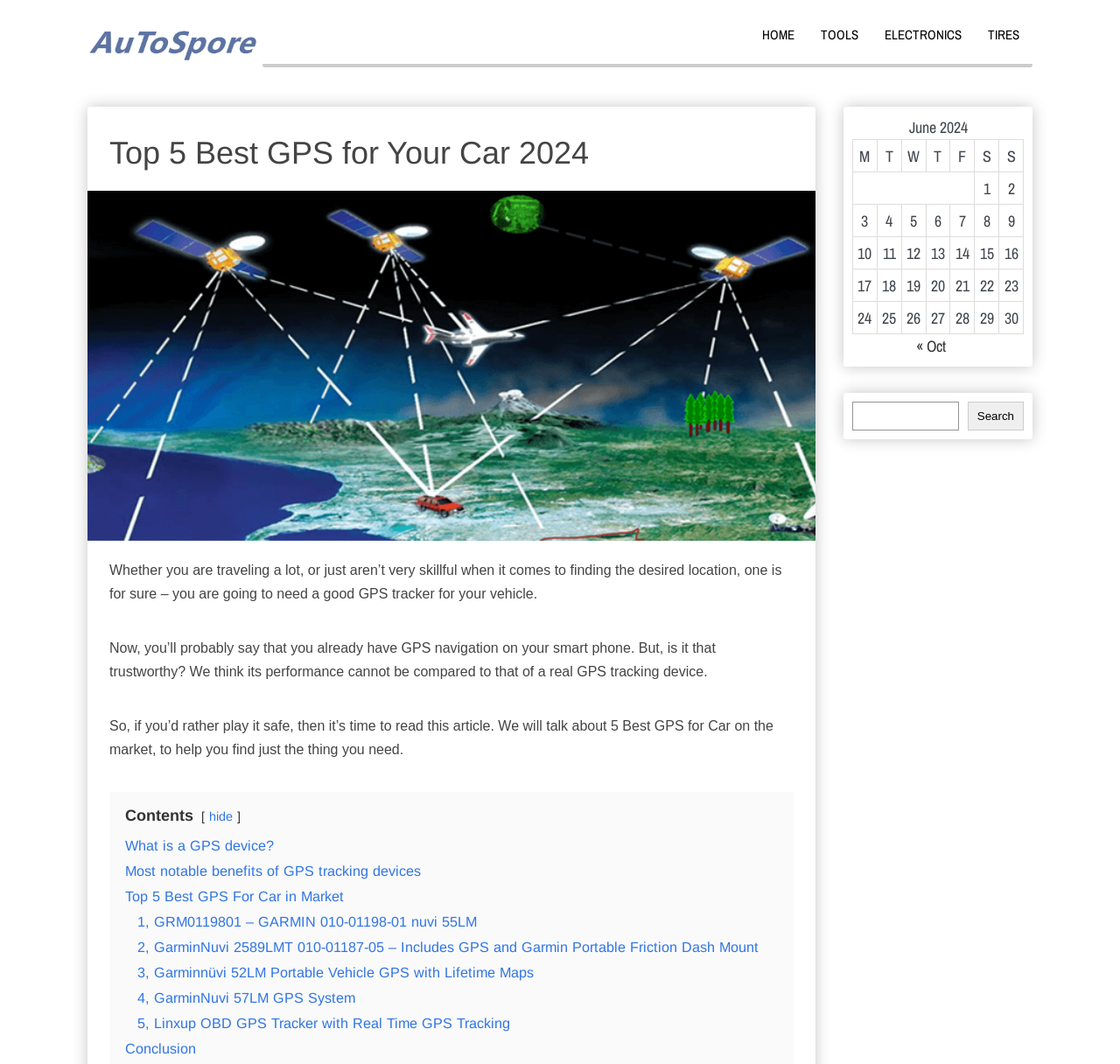Identify the text that serves as the heading for the webpage and generate it.

Top 5 Best GPS for Your Car 2024